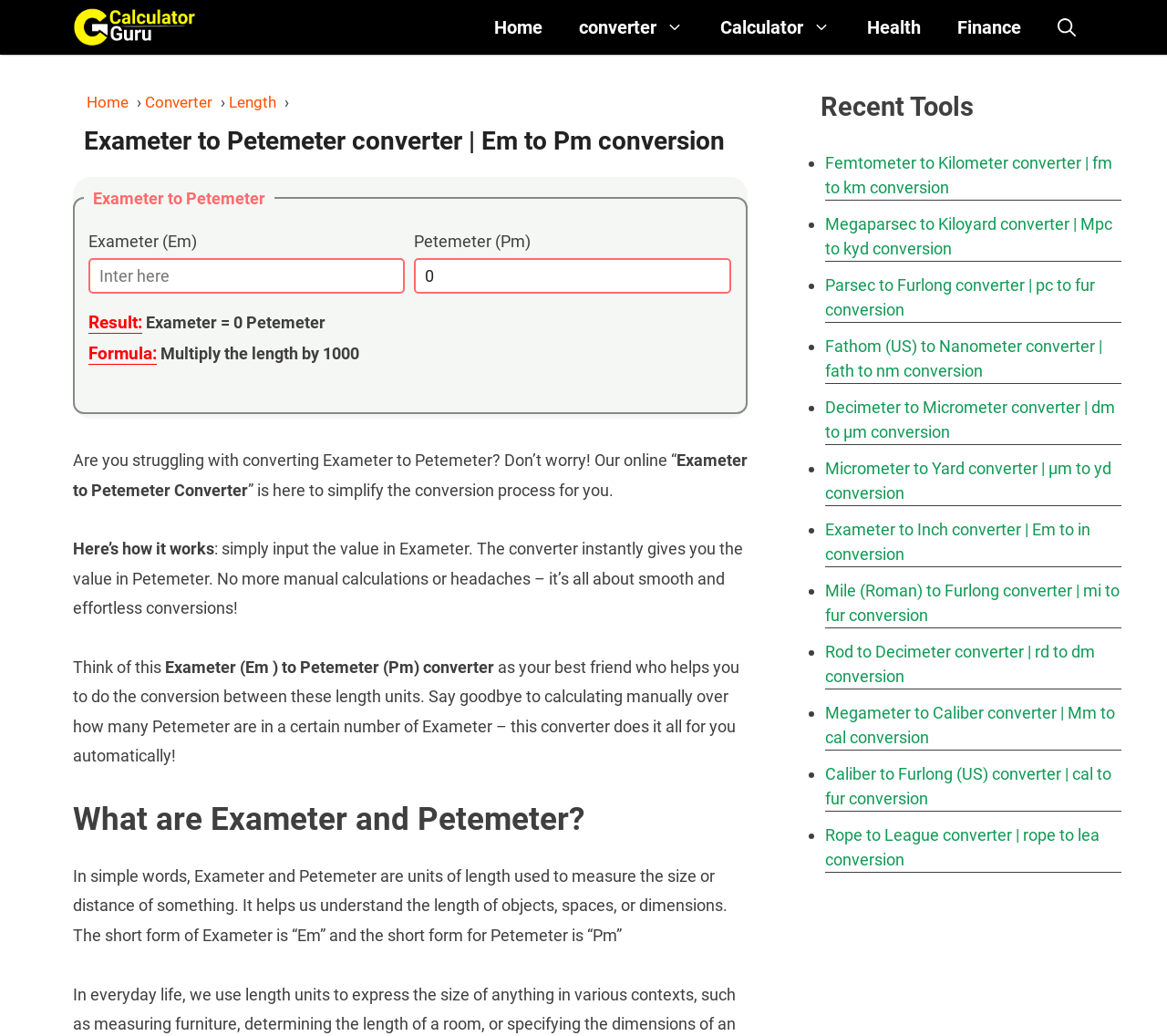Can you determine the bounding box coordinates of the area that needs to be clicked to fulfill the following instruction: "Click on the 'CPUs' link"?

None